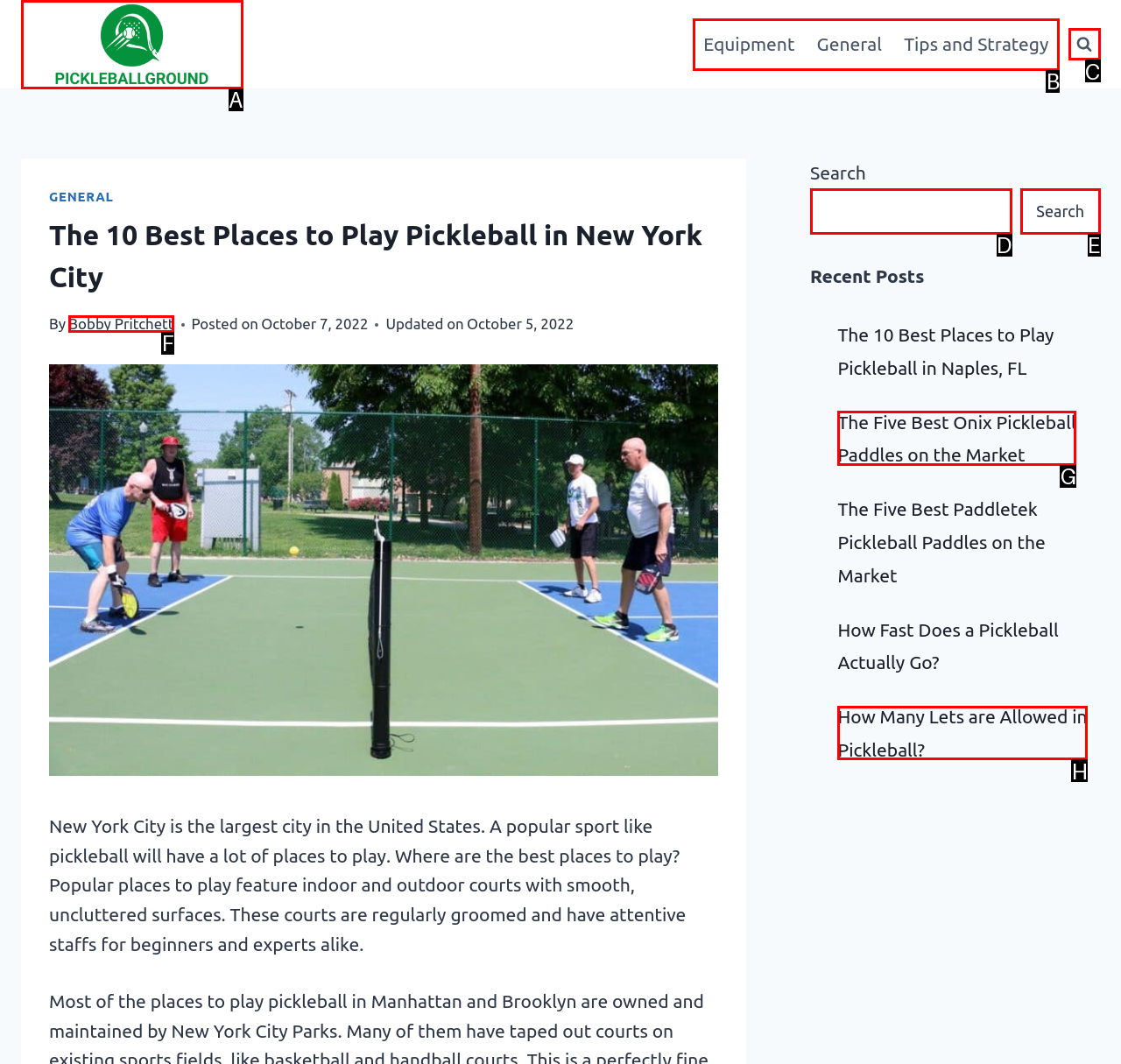Tell me which one HTML element I should click to complete this task: View the primary navigation menu Answer with the option's letter from the given choices directly.

B